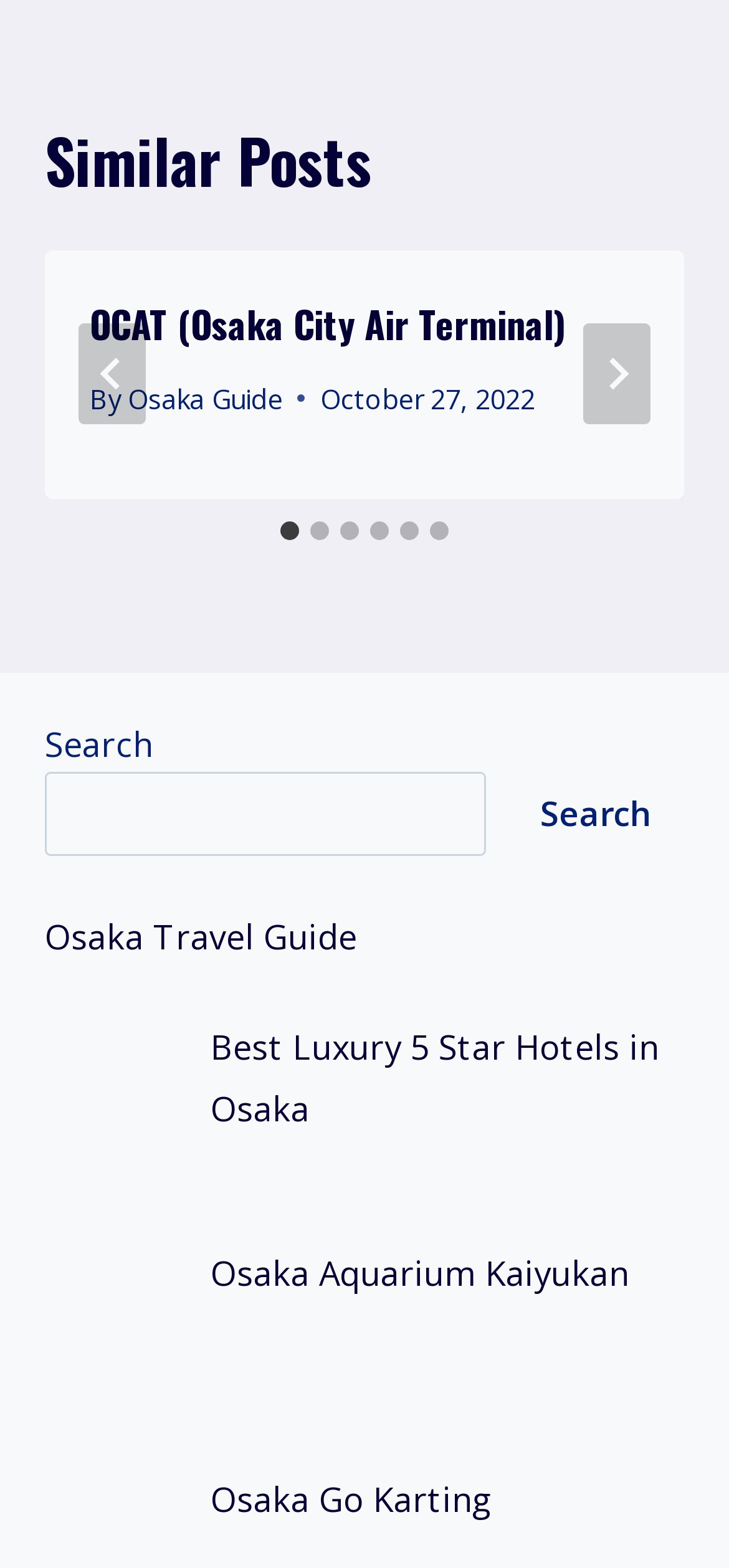Respond with a single word or phrase for the following question: 
What is the title of the first article?

OCAT (Osaka City Air Terminal)